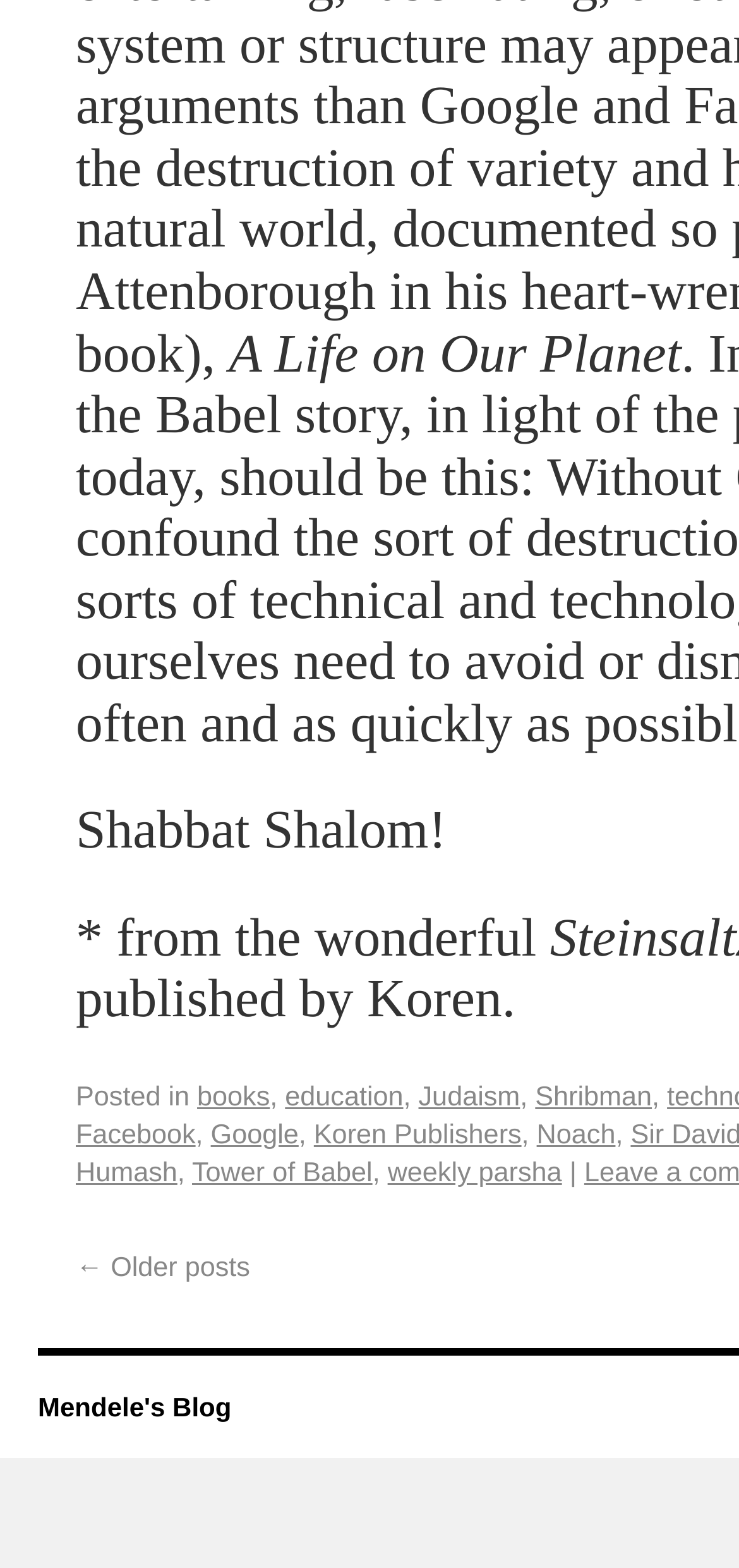Determine the bounding box coordinates of the clickable element to complete this instruction: "Click on 'books'". Provide the coordinates in the format of four float numbers between 0 and 1, [left, top, right, bottom].

[0.267, 0.69, 0.365, 0.709]